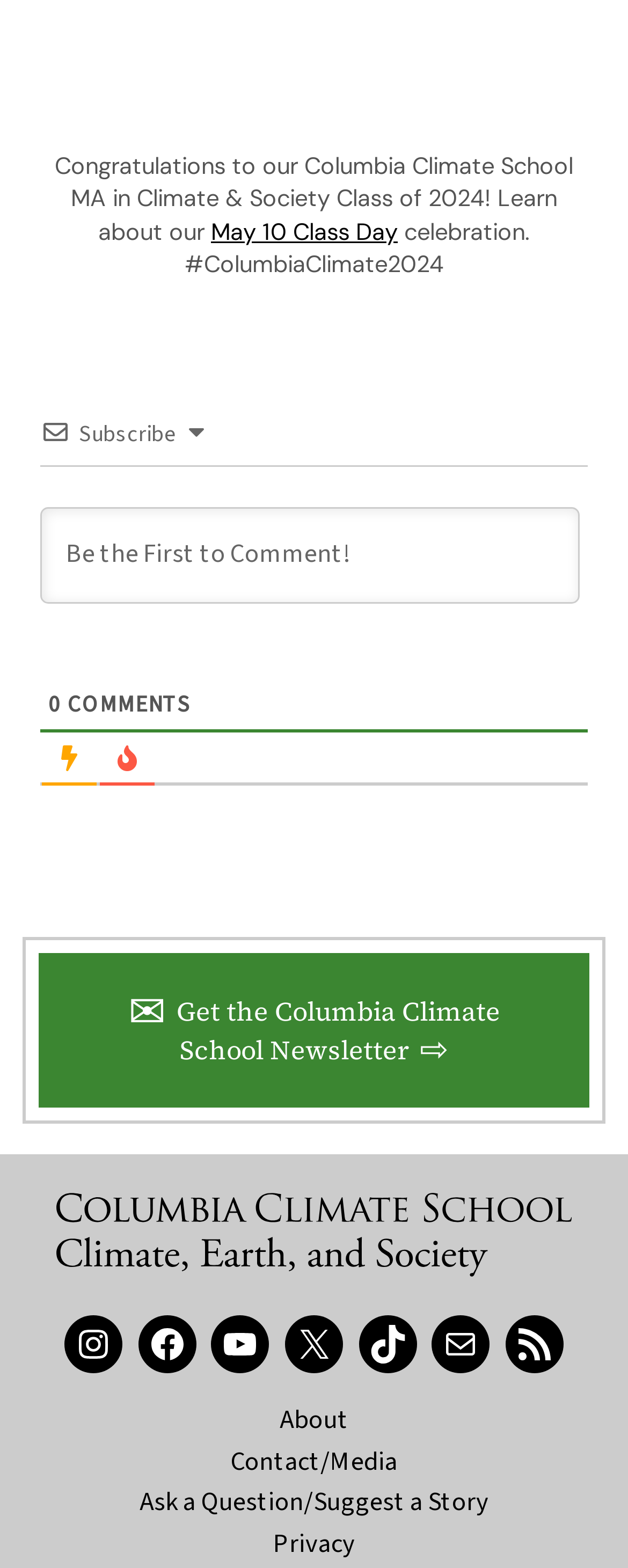How many links are available in the footer?
Could you give a comprehensive explanation in response to this question?

The links in the footer can be found at the bottom of the webpage, and they include About, Contact/Media, Ask a Question/Suggest a Story, and Privacy. By counting these links, we can determine that there are 5 links available in the footer.